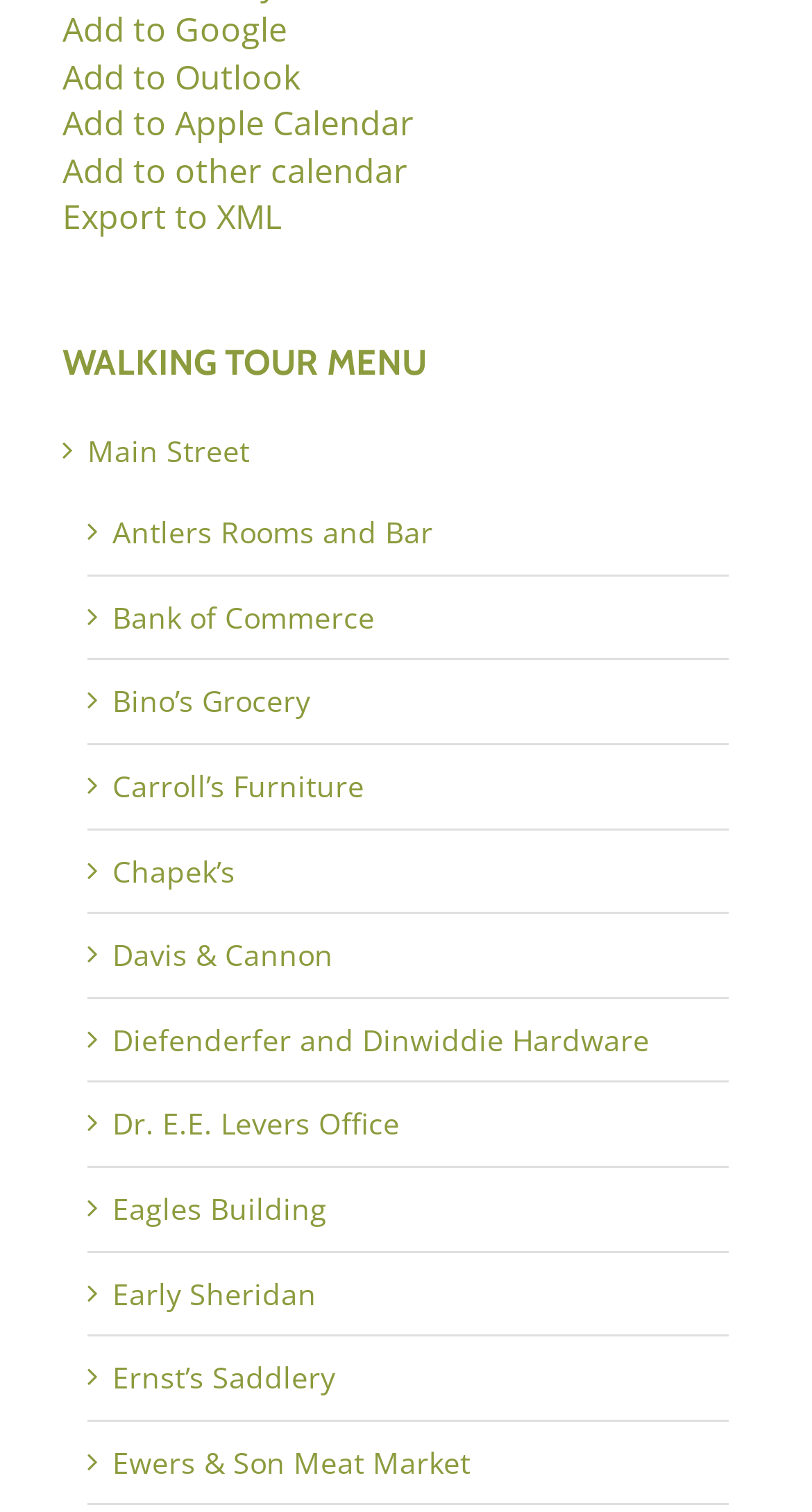Highlight the bounding box coordinates of the element that should be clicked to carry out the following instruction: "click the search button". The coordinates must be given as four float numbers ranging from 0 to 1, i.e., [left, top, right, bottom].

None